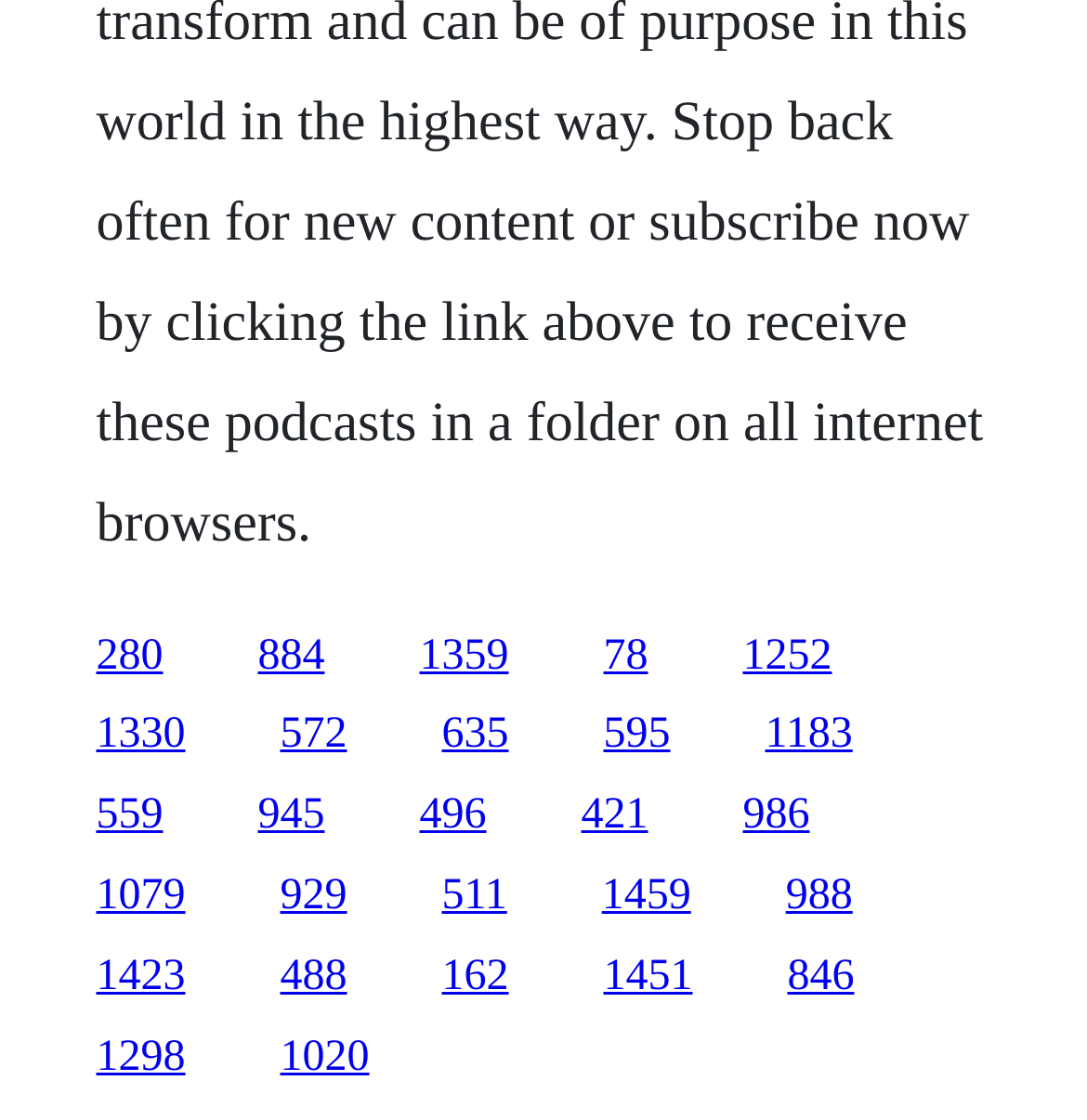Please identify the bounding box coordinates of the clickable element to fulfill the following instruction: "access the thirteenth link". The coordinates should be four float numbers between 0 and 1, i.e., [left, top, right, bottom].

[0.554, 0.779, 0.636, 0.821]